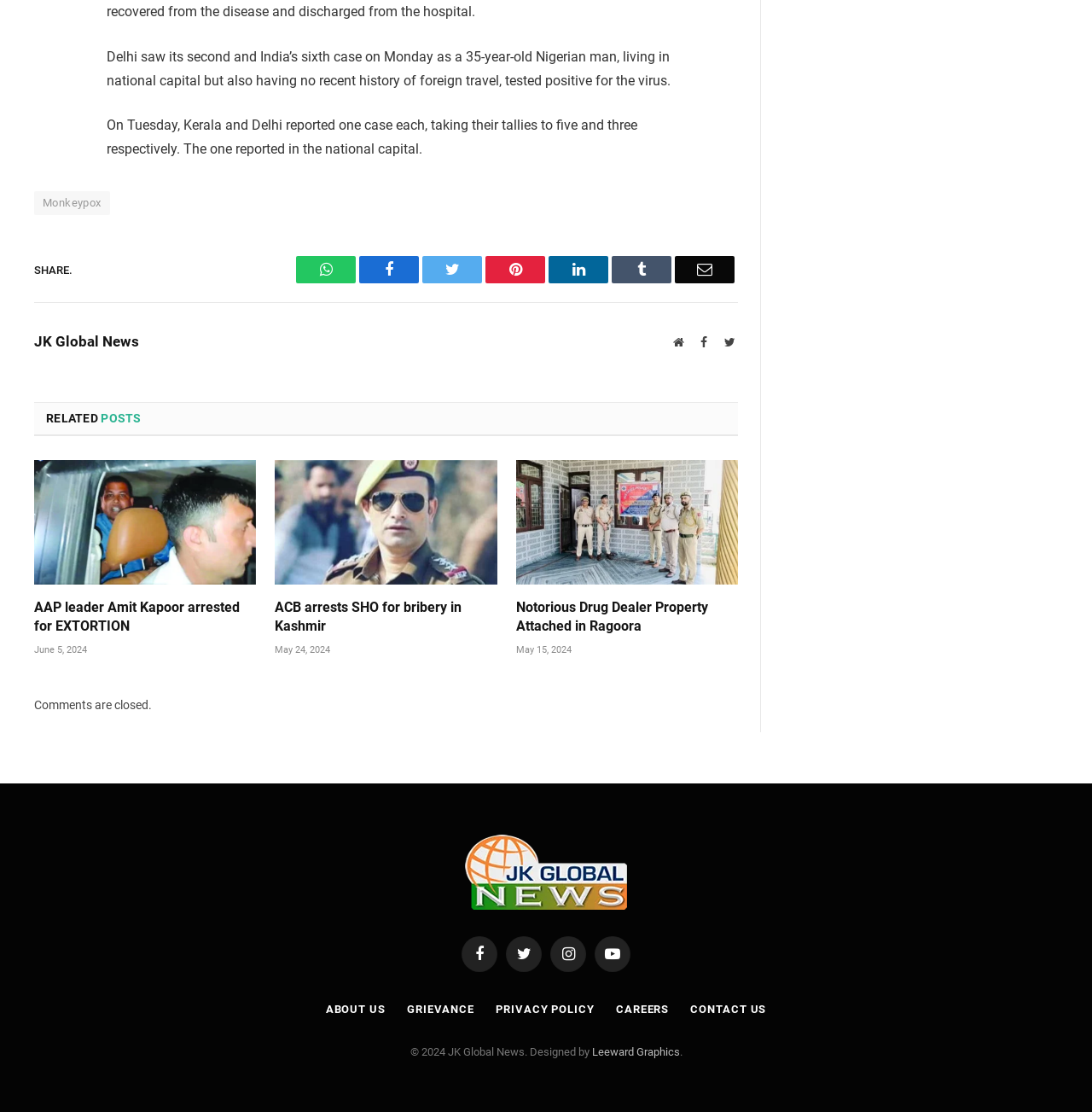Locate the bounding box coordinates of the clickable region to complete the following instruction: "Read about Monkeypox."

[0.031, 0.172, 0.1, 0.194]